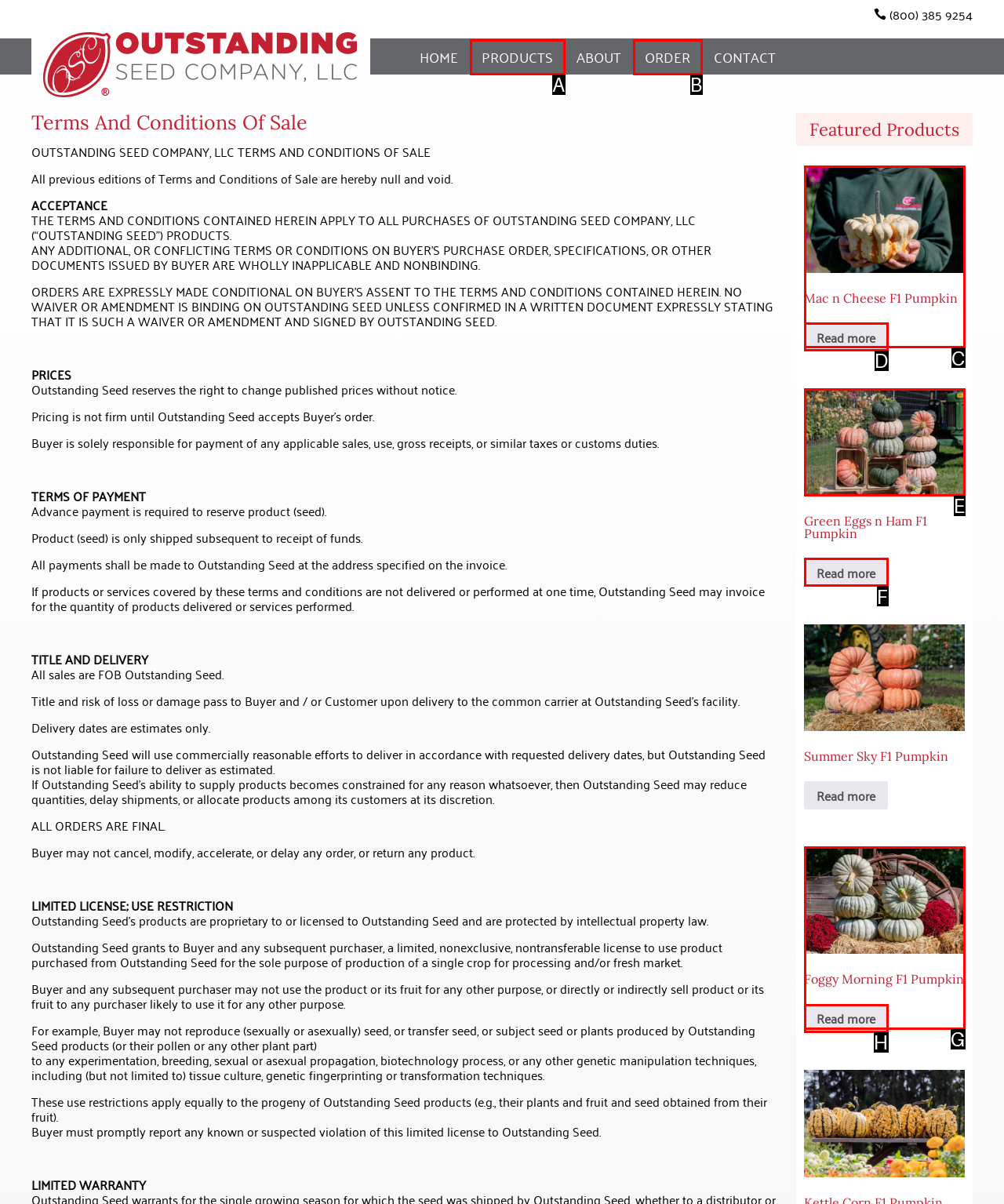Please indicate which HTML element should be clicked to fulfill the following task: Click on the image of Green Eggs n Ham F1 Pumpkin. Provide the letter of the selected option.

E